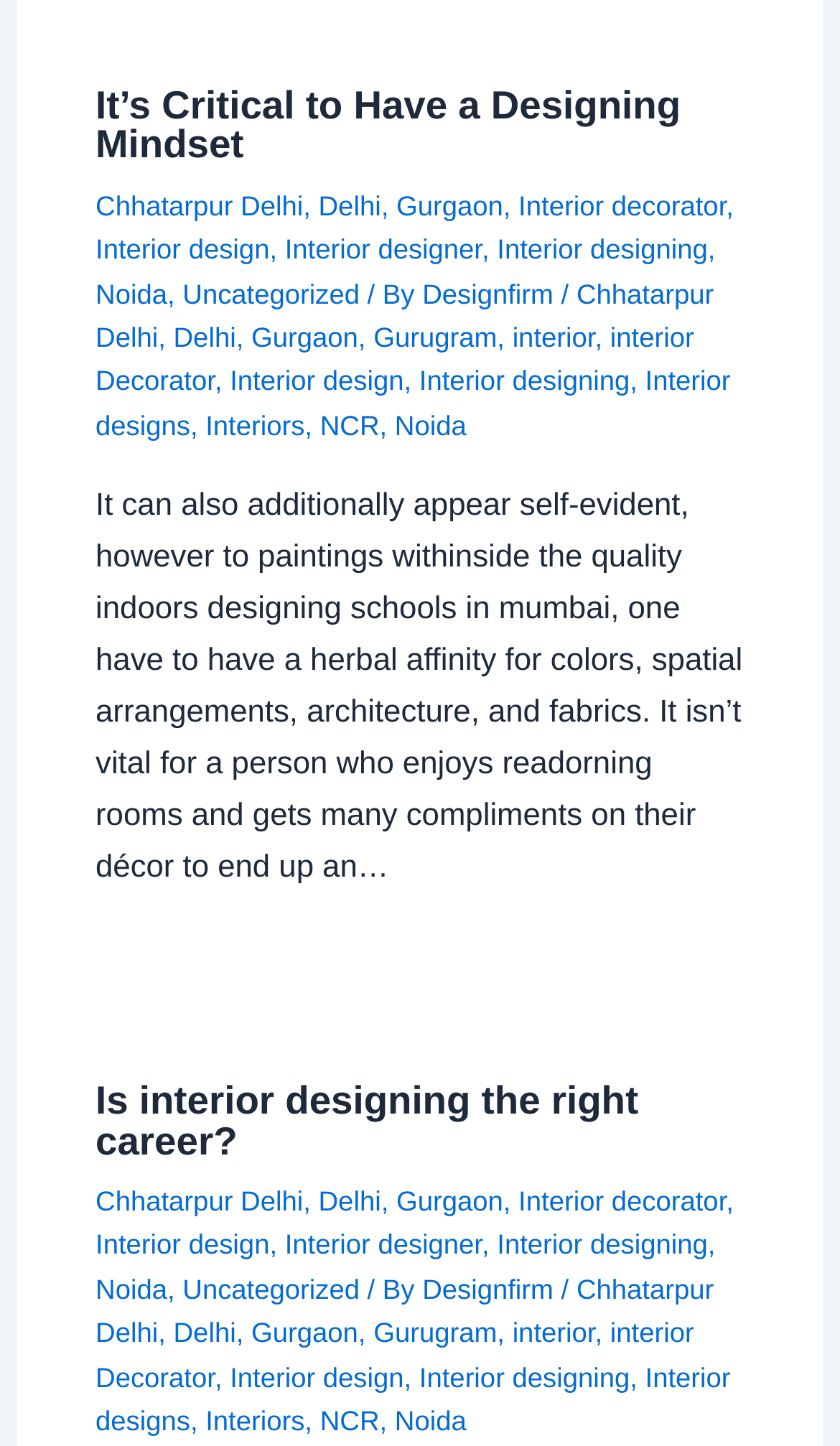How many links are there in the first header?
Refer to the screenshot and deliver a thorough answer to the question presented.

In the first header, there are 13 links, including 'It’s Critical to Have a Designing Mindset', 'Chhatarpur Delhi', 'Delhi', 'Gurgaon', 'Interior decorator', 'Interior design', 'Interior designer', 'Interior designing', 'Noida', 'Uncategorized', 'Designfirm', and others.